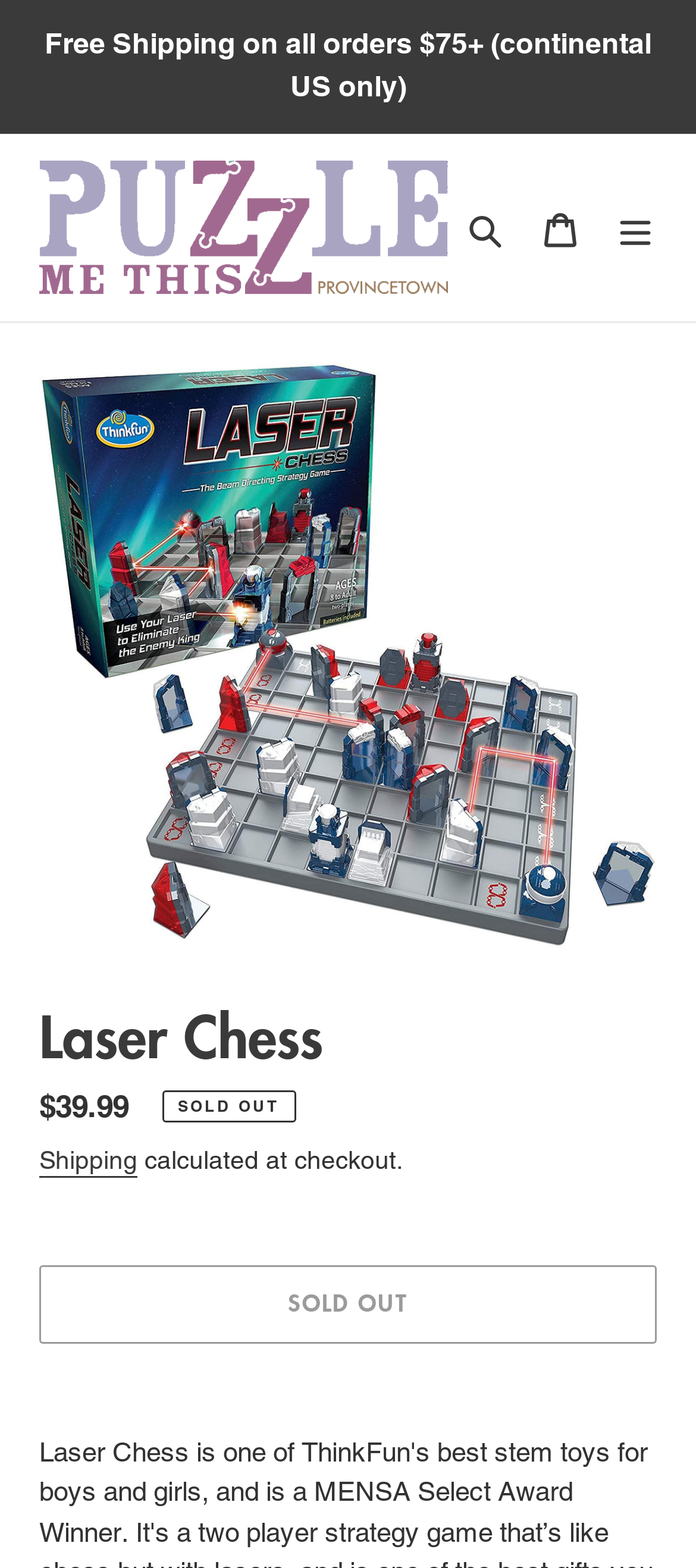What is the status of the product?
Please describe in detail the information shown in the image to answer the question.

I determined the status of the product by looking at the static text and the 'Sold out' button, which both indicate that the product is currently sold out.